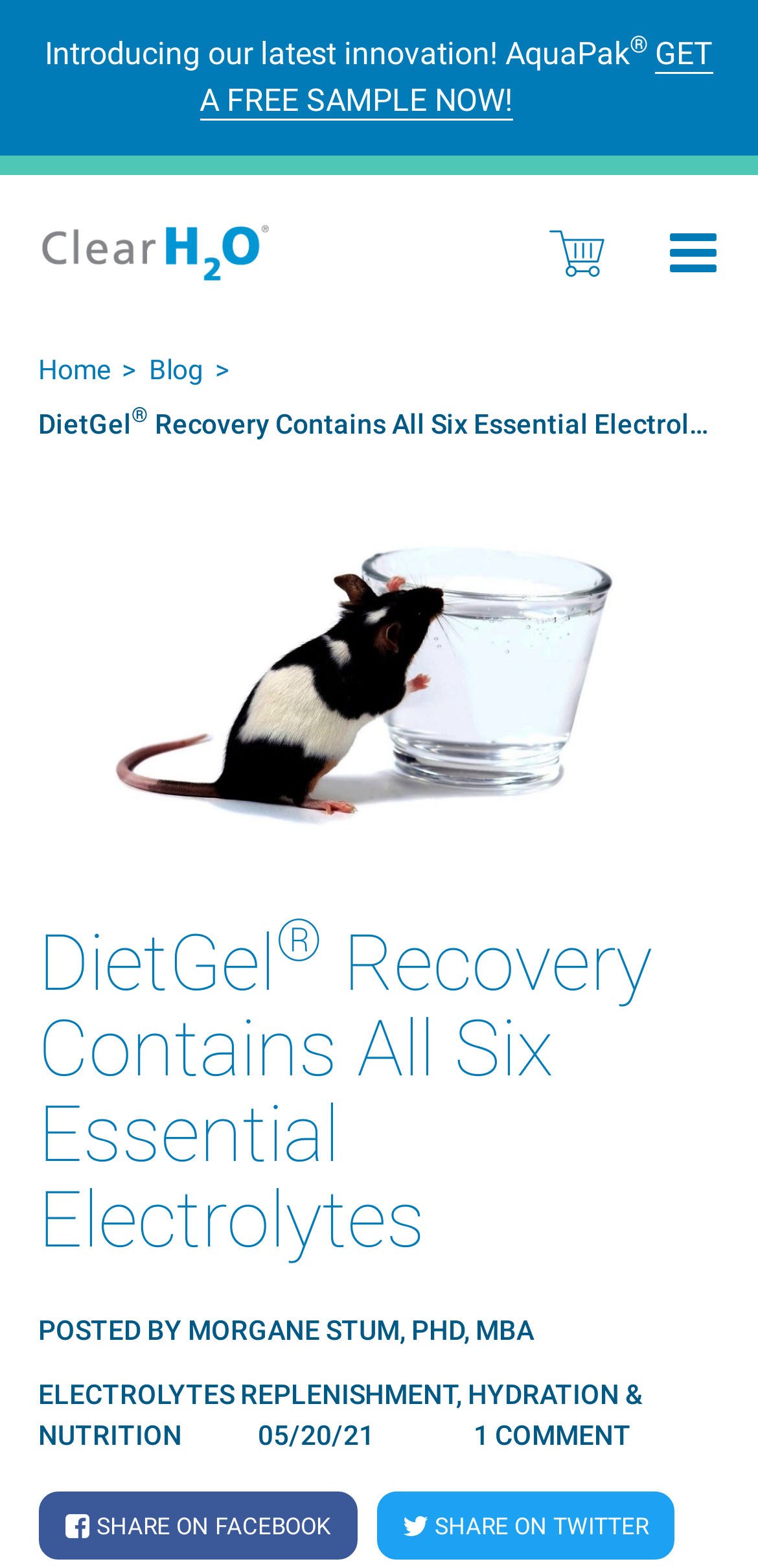Identify the bounding box coordinates of the part that should be clicked to carry out this instruction: "go to Home Design".

None